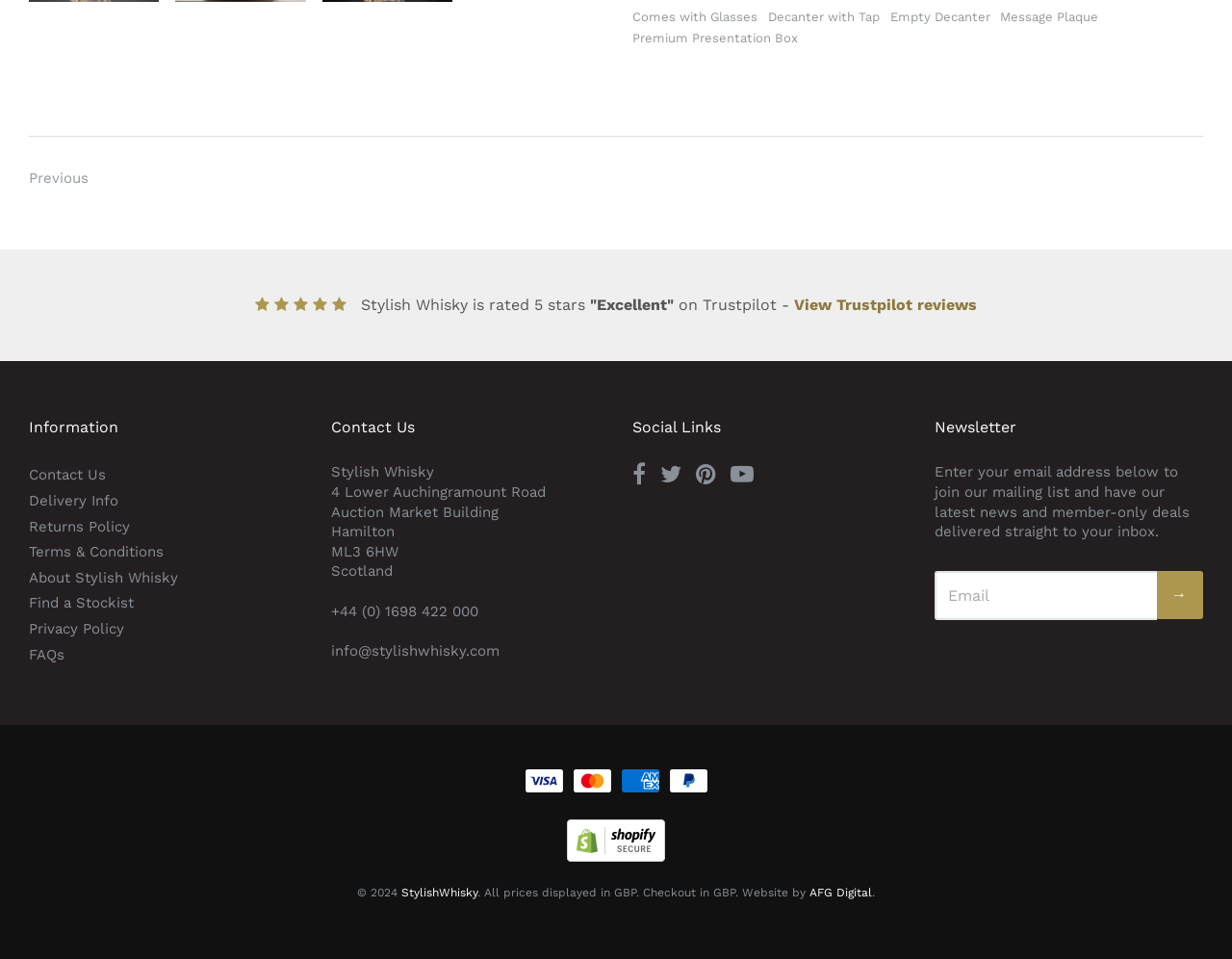Identify the bounding box of the UI element described as follows: "Services". Provide the coordinates as four float numbers in the range of 0 to 1 [left, top, right, bottom].

None